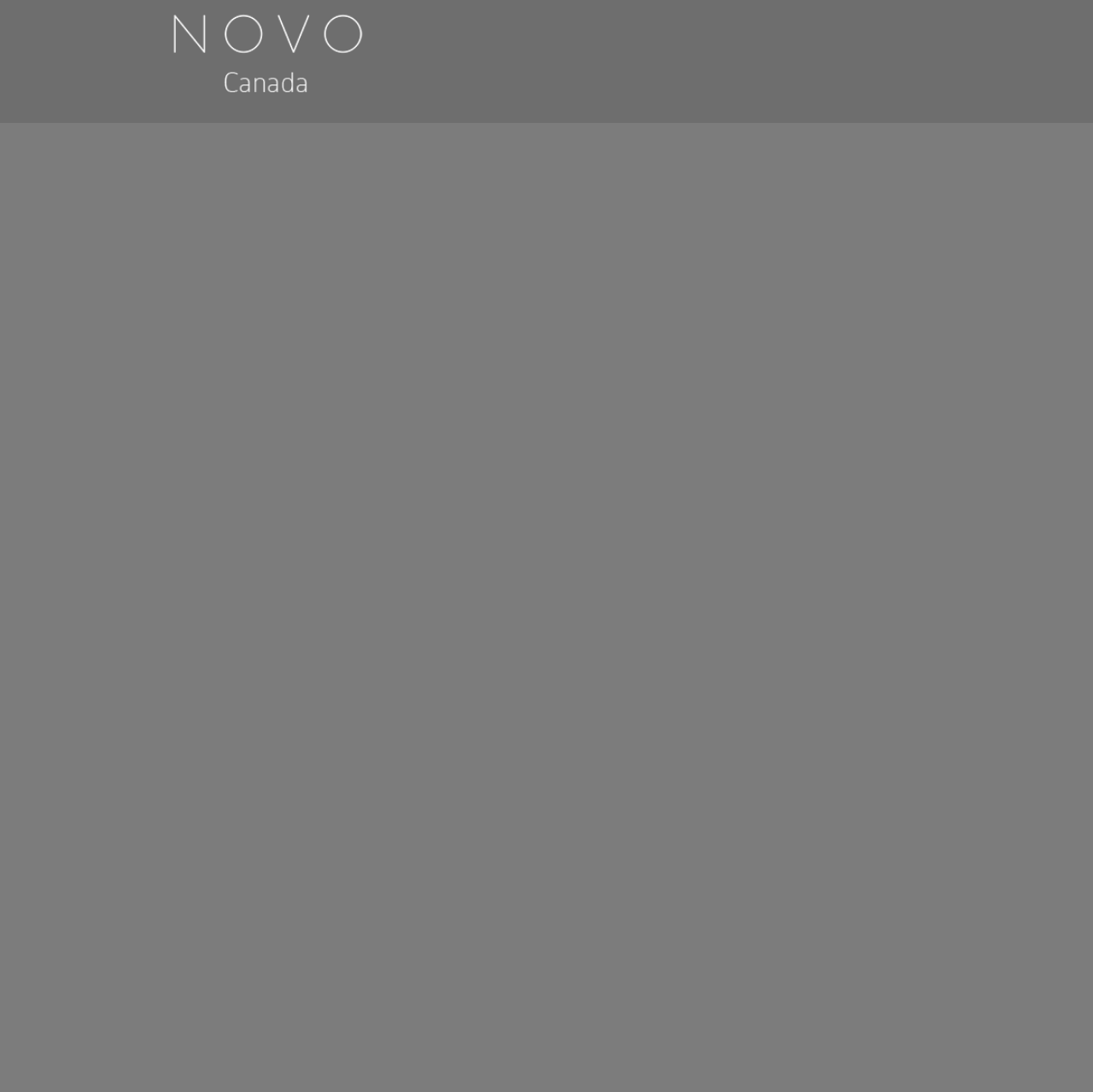What are the three main sections of the webpage?
Using the picture, provide a one-word or short phrase answer.

DISCOVER, GIVE, CONTACT